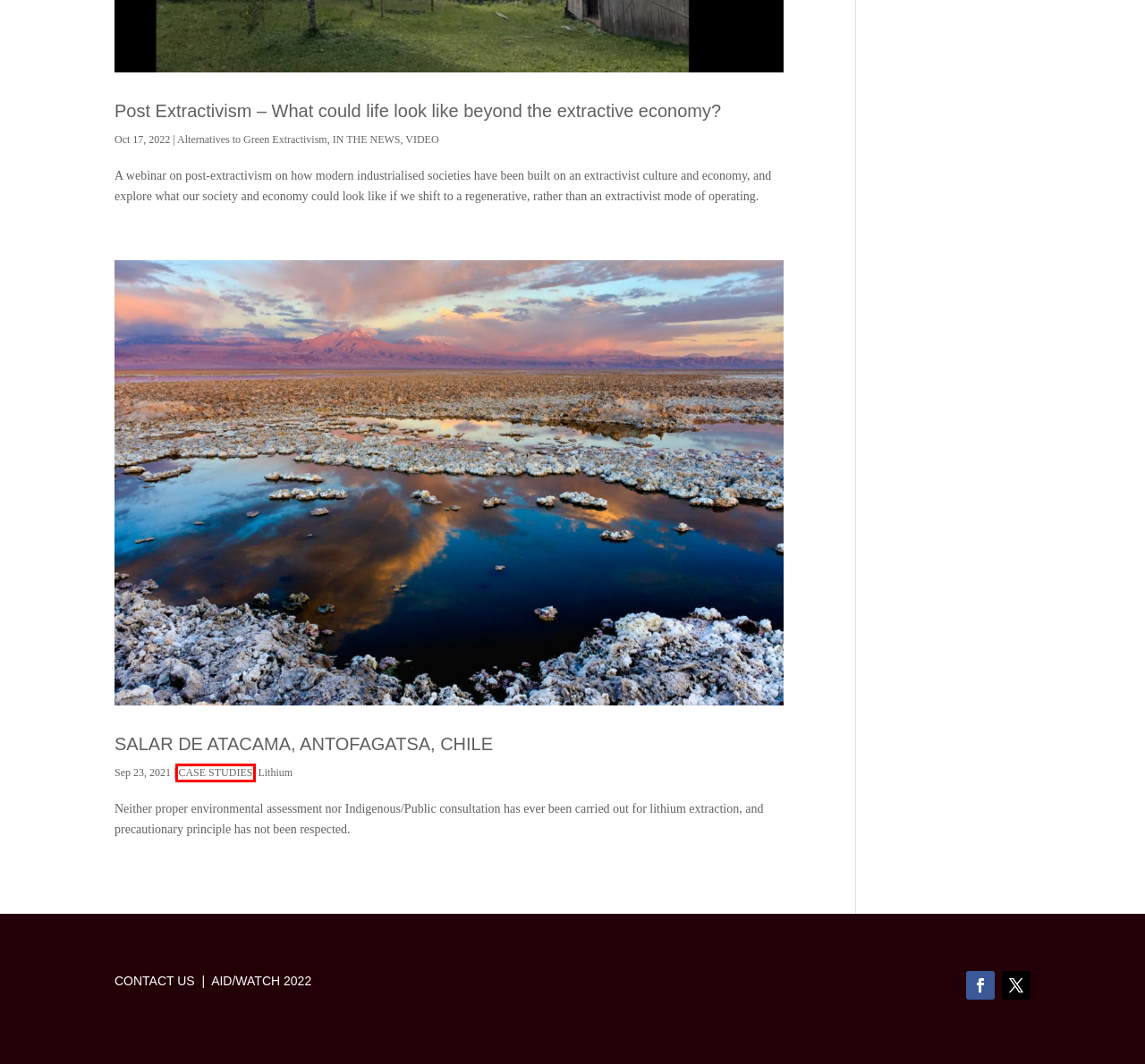You have a screenshot of a webpage with a red bounding box around an element. Identify the webpage description that best fits the new page that appears after clicking the selected element in the red bounding box. Here are the candidates:
A. SALAR DE ATACAMA, ANTOFAGATSA, CHILE | AID/WATCH
B. DONATE | AID/WATCH
C. Green extractivism and the Australian energy transition | AID/WATCH
D. IN THE NEWS | AID/WATCH
E. CASE STUDIES | AID/WATCH
F. VIDEO | AID/WATCH
G. NEWS & EVENTS | AID/WATCH
H. Lithium | AID/WATCH

E